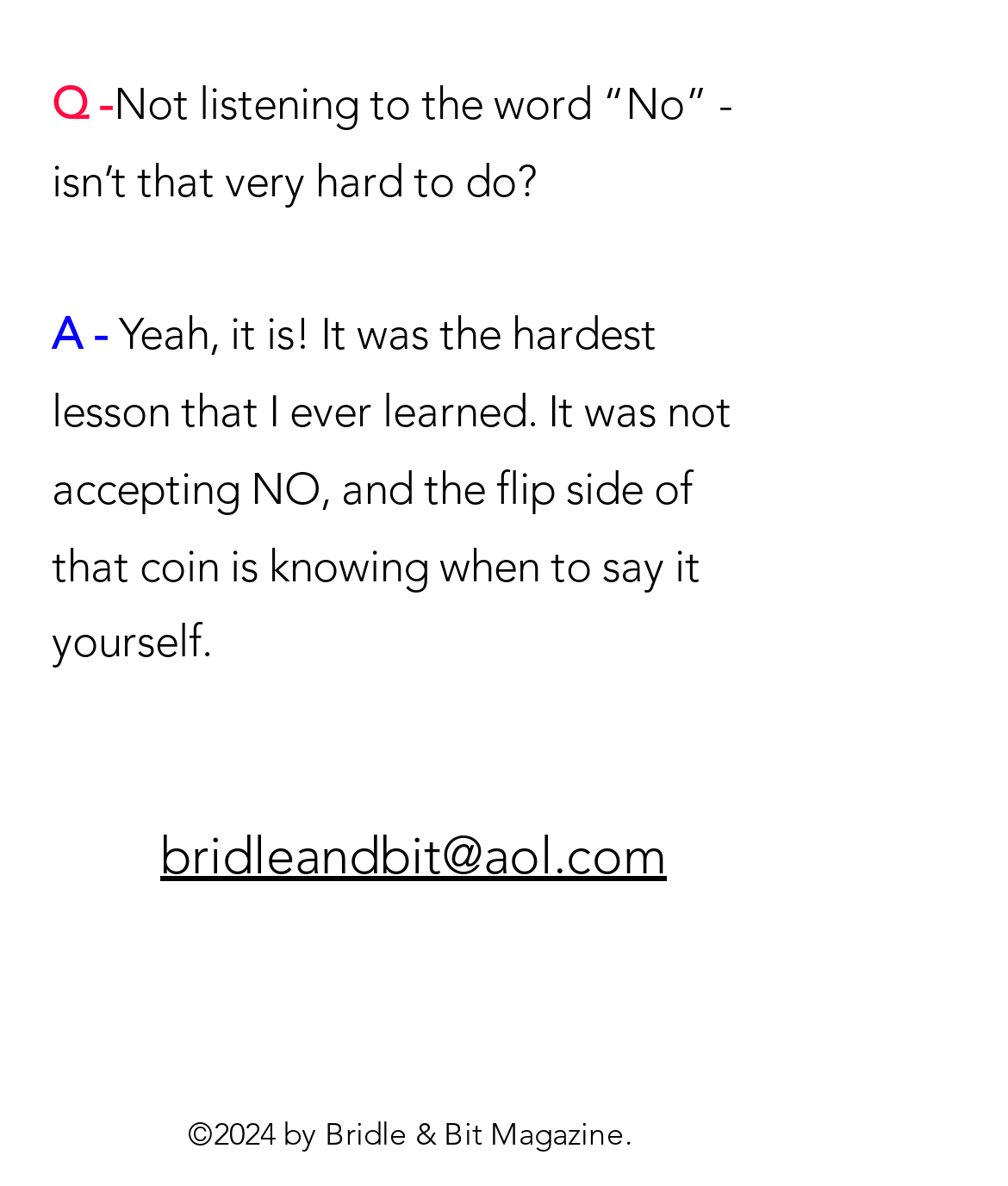Please examine the image and answer the question with a detailed explanation:
What is the year of the copyright?

The year of the copyright can be found at the bottom of the page, where it says '©2024 by Bridle & Bit Magazine.', which indicates the copyright information of the magazine.